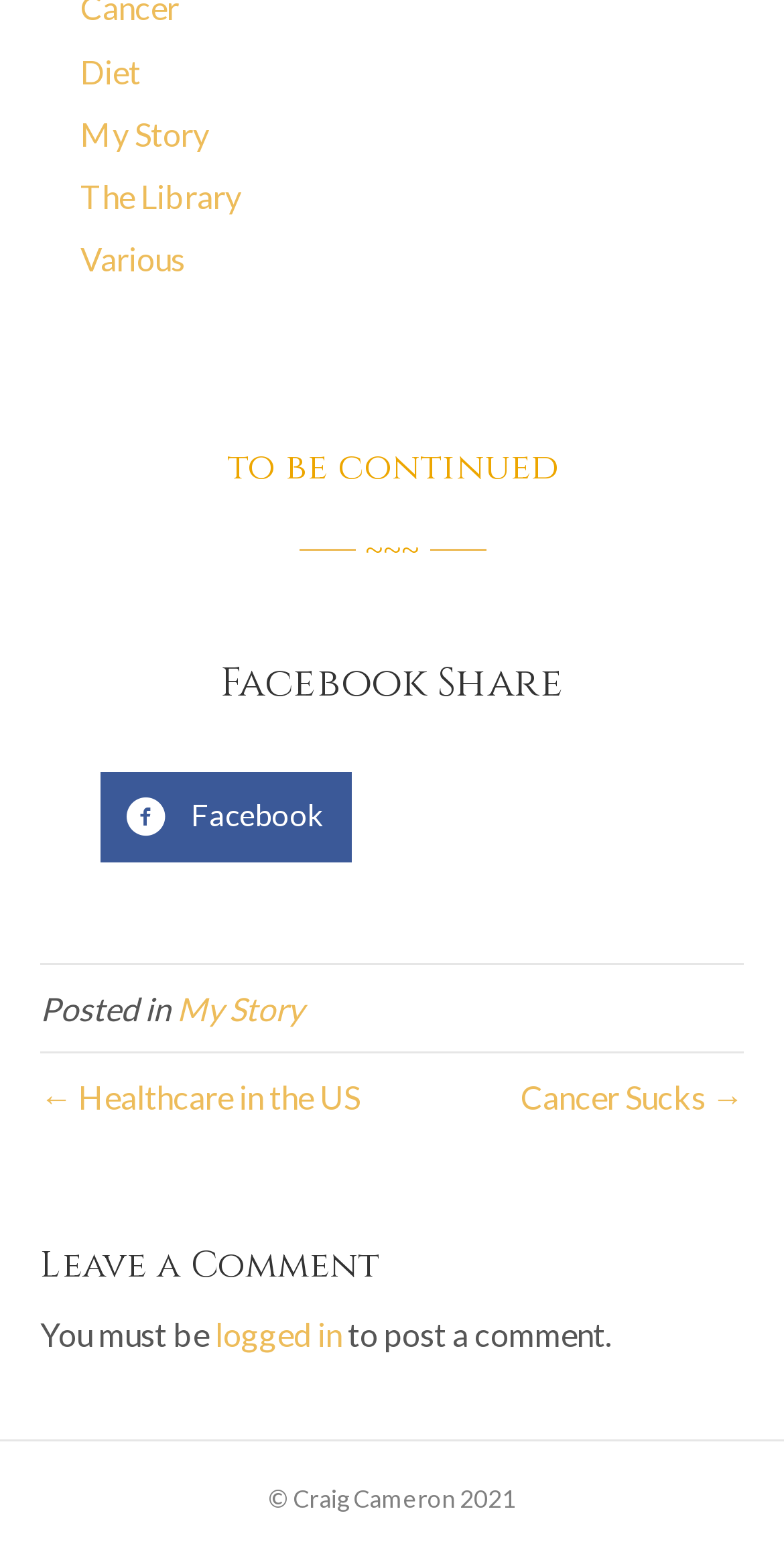Identify the bounding box coordinates of the area that should be clicked in order to complete the given instruction: "give to the library". The bounding box coordinates should be four float numbers between 0 and 1, i.e., [left, top, right, bottom].

None